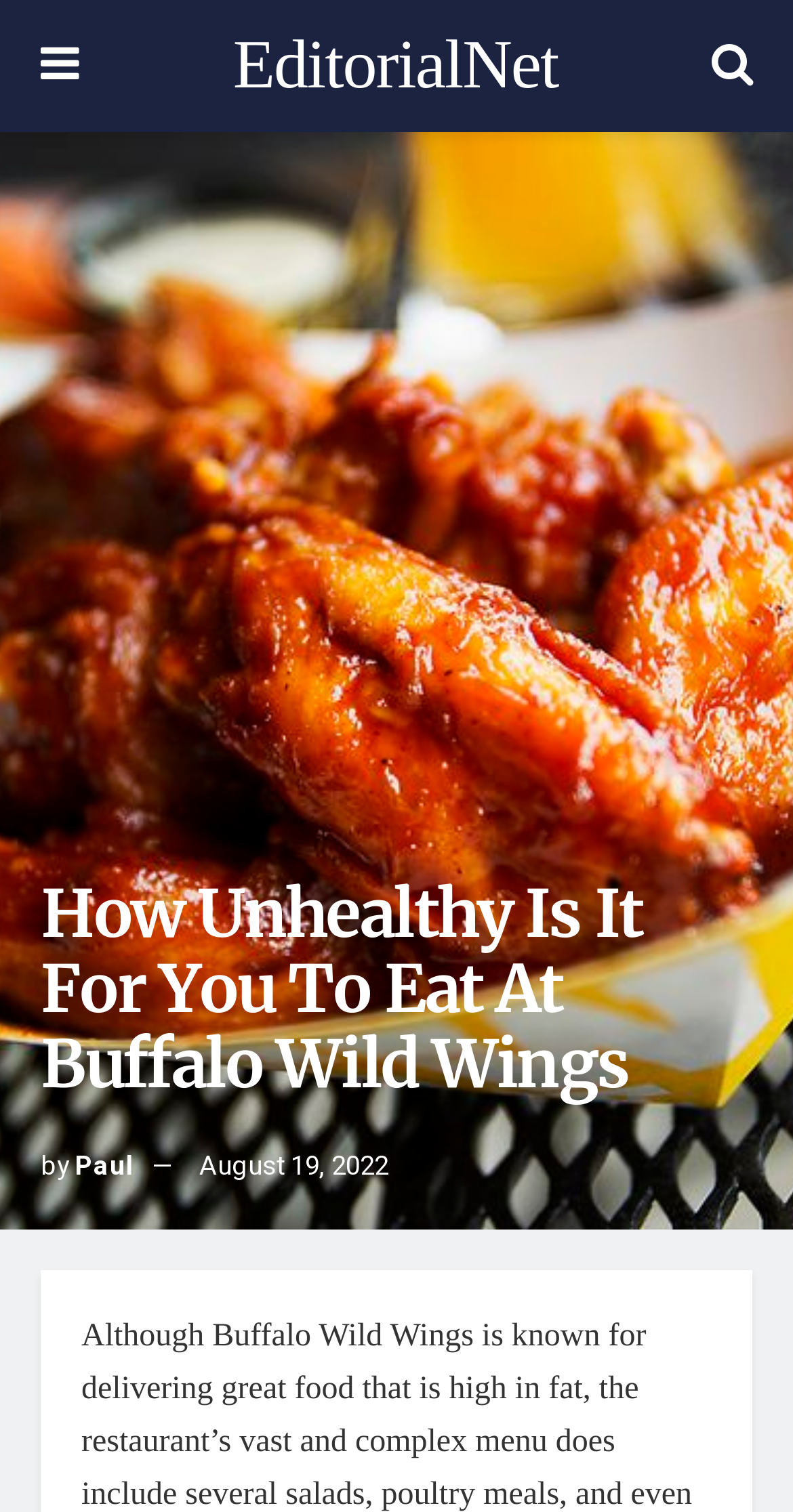Reply to the question below using a single word or brief phrase:
When was the article published?

August 19, 2022